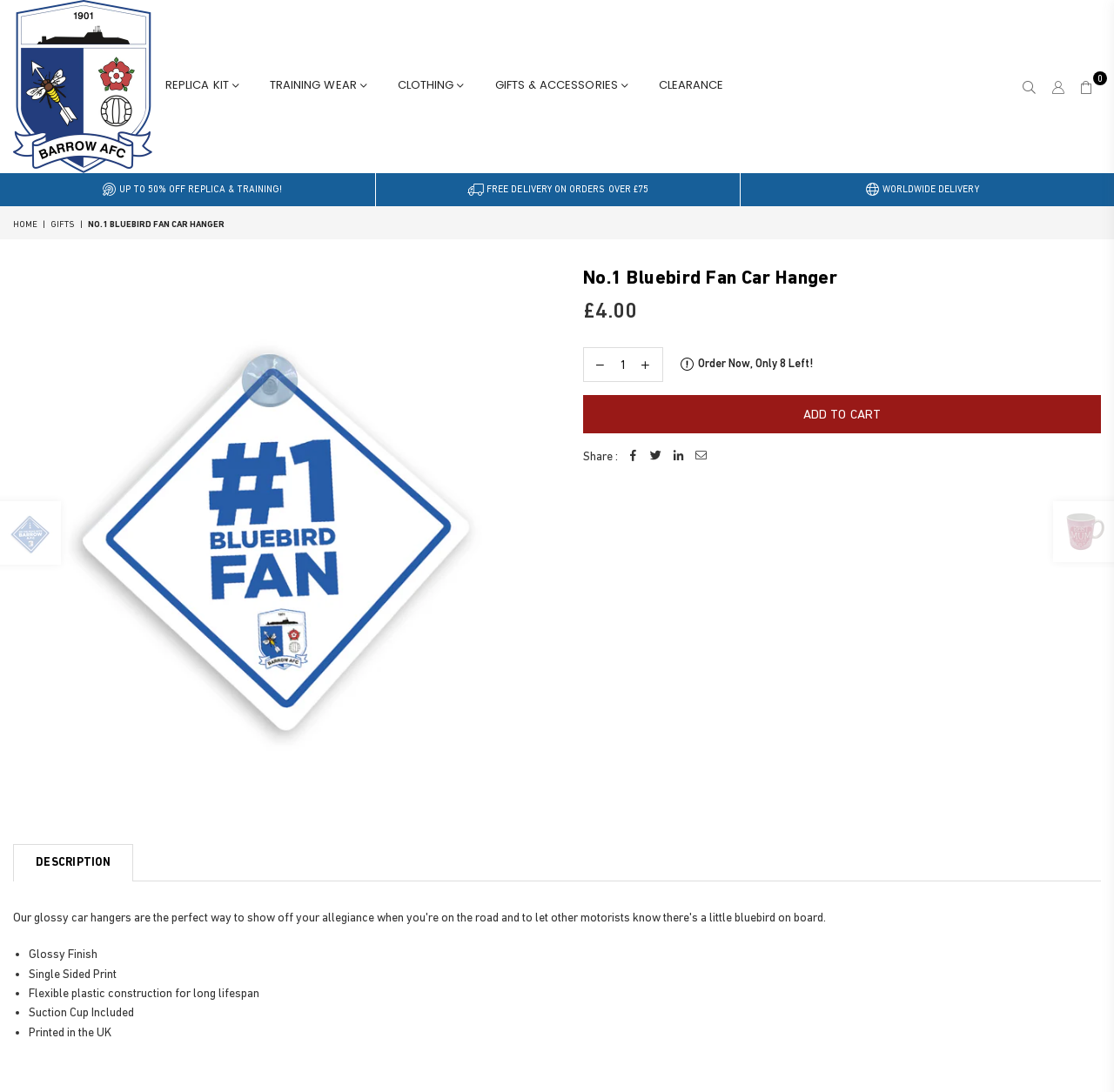Is the product printed in the UK?
Based on the image, provide a one-word or brief-phrase response.

Yes